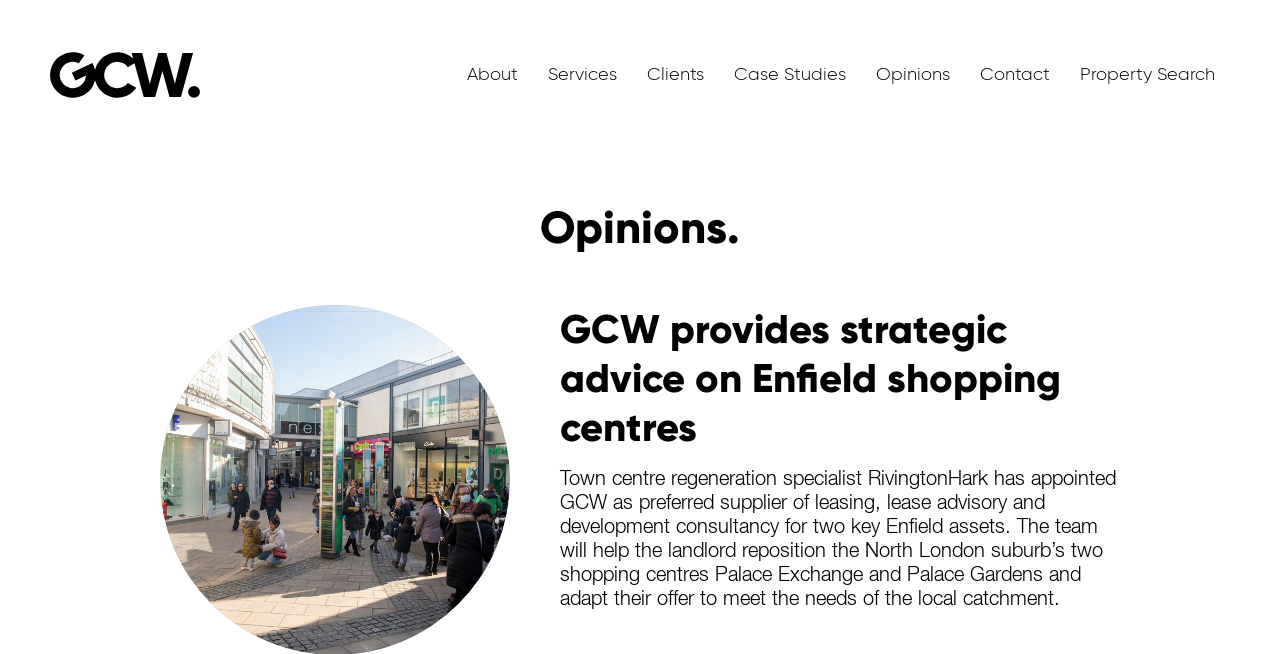Provide a thorough description of the webpage you see.

The webpage is about GCW, a retail property consultant company. At the top, there are seven links aligned horizontally, including "About", "Services", "Clients", "Case Studies", "Opinions", "Contact", and "Property Search". 

Below the links, there is a heading "Opinions." in the top-left area of the page. 

Further down, there is a prominent heading "GCW provides strategic advice on Enfield shopping centres" that spans across the majority of the page width. 

Underneath the heading, there is a block of text that describes GCW's appointment as a preferred supplier of leasing, lease advisory, and development consultancy for two key Enfield assets. The text explains that GCW will help the landlord reposition the North London suburb's two shopping centres, Palace Exchange and Palace Gardens, and adapt their offer to meet the needs of the local catchment. 

At the very bottom of the page, there is a small, empty space.